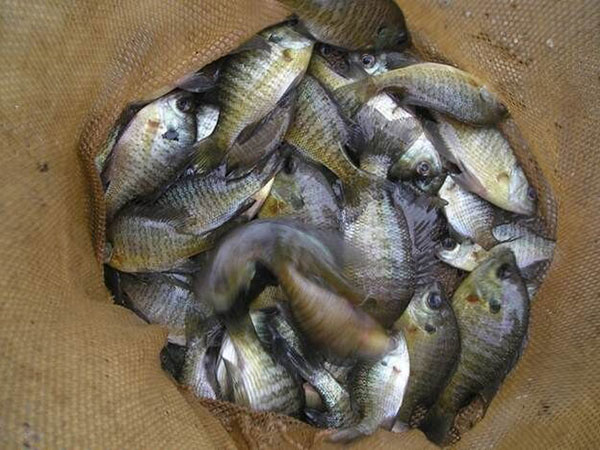What is the role of Coppernose Bluegill in the ecosystem?
Using the image as a reference, answer the question with a short word or phrase.

Maintaining forage production